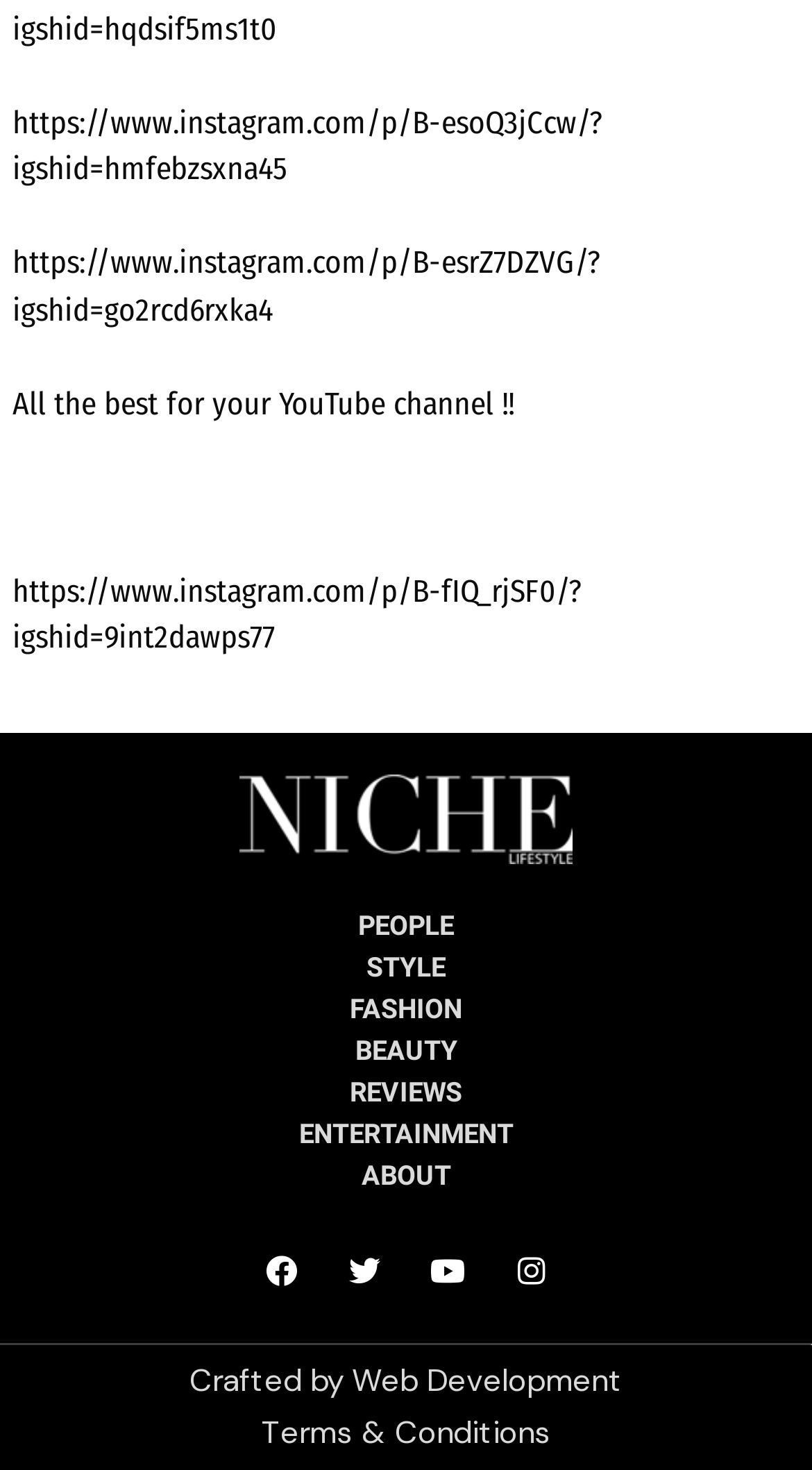Answer the question below in one word or phrase:
What is the last social media platform listed?

Instagram